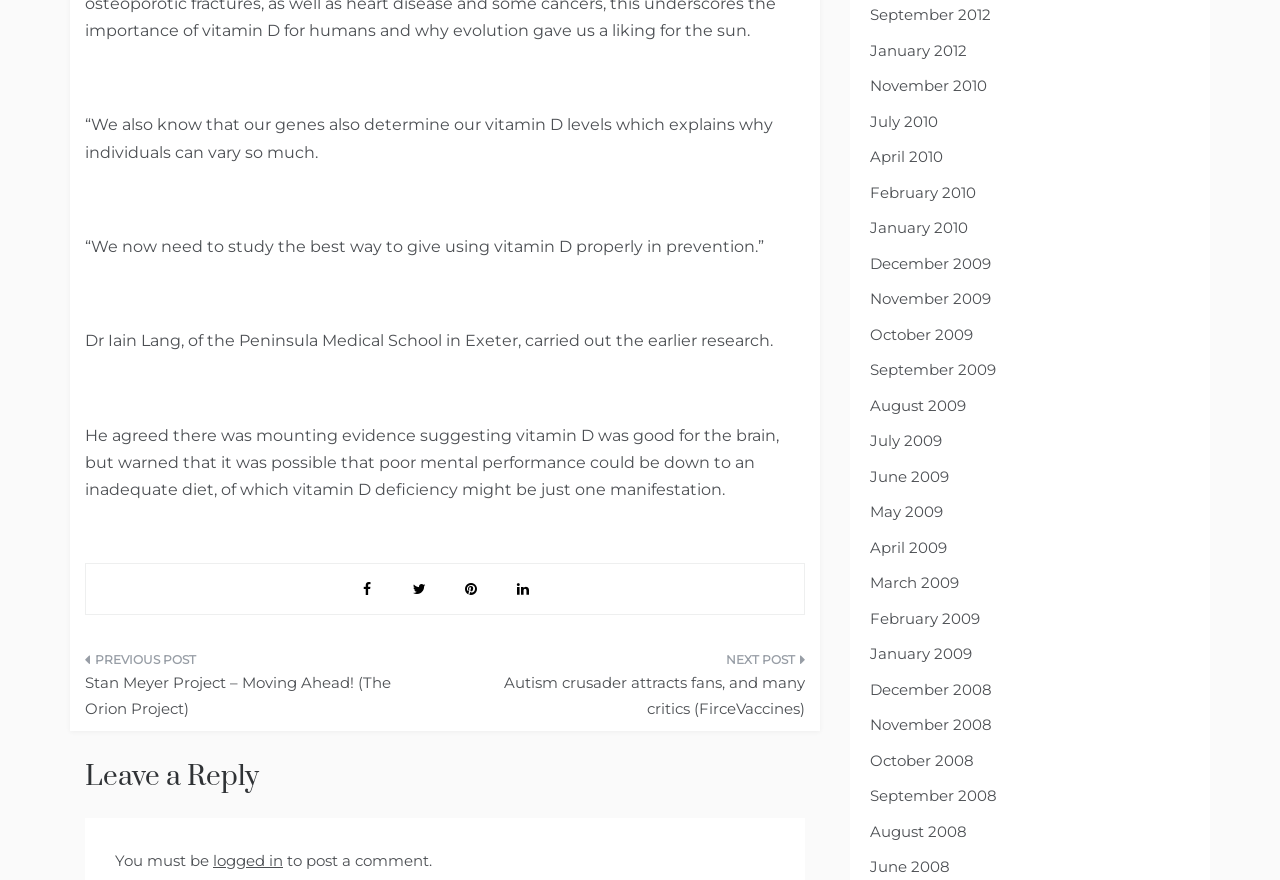Pinpoint the bounding box coordinates for the area that should be clicked to perform the following instruction: "Click on the next post link".

[0.359, 0.739, 0.629, 0.831]